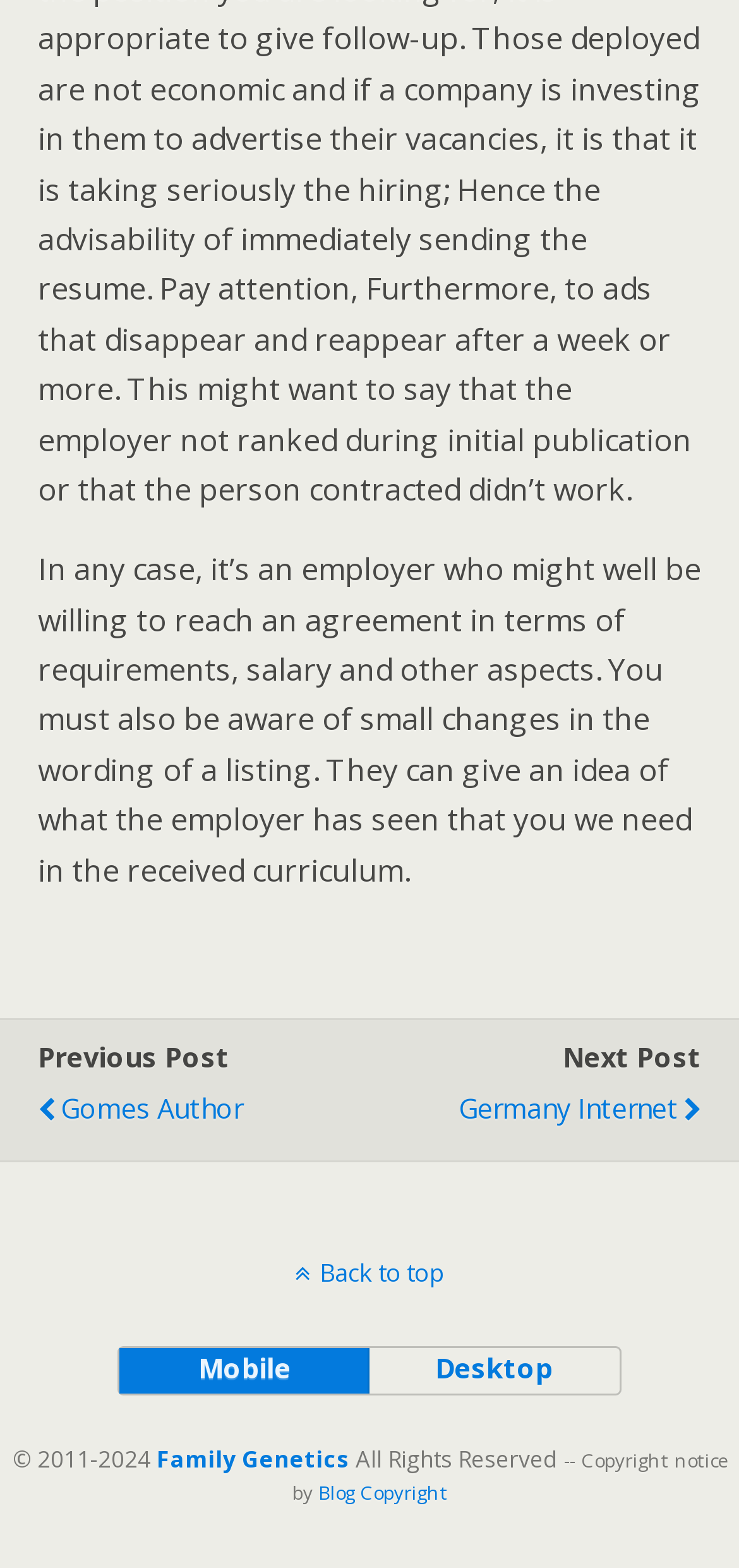What is the text of the previous post link?
Based on the visual information, provide a detailed and comprehensive answer.

The text of the previous post link can be found by looking at the StaticText element with the text 'Previous Post' which is located at the top of the page, indicating that the text of the previous post link is 'Previous Post'.